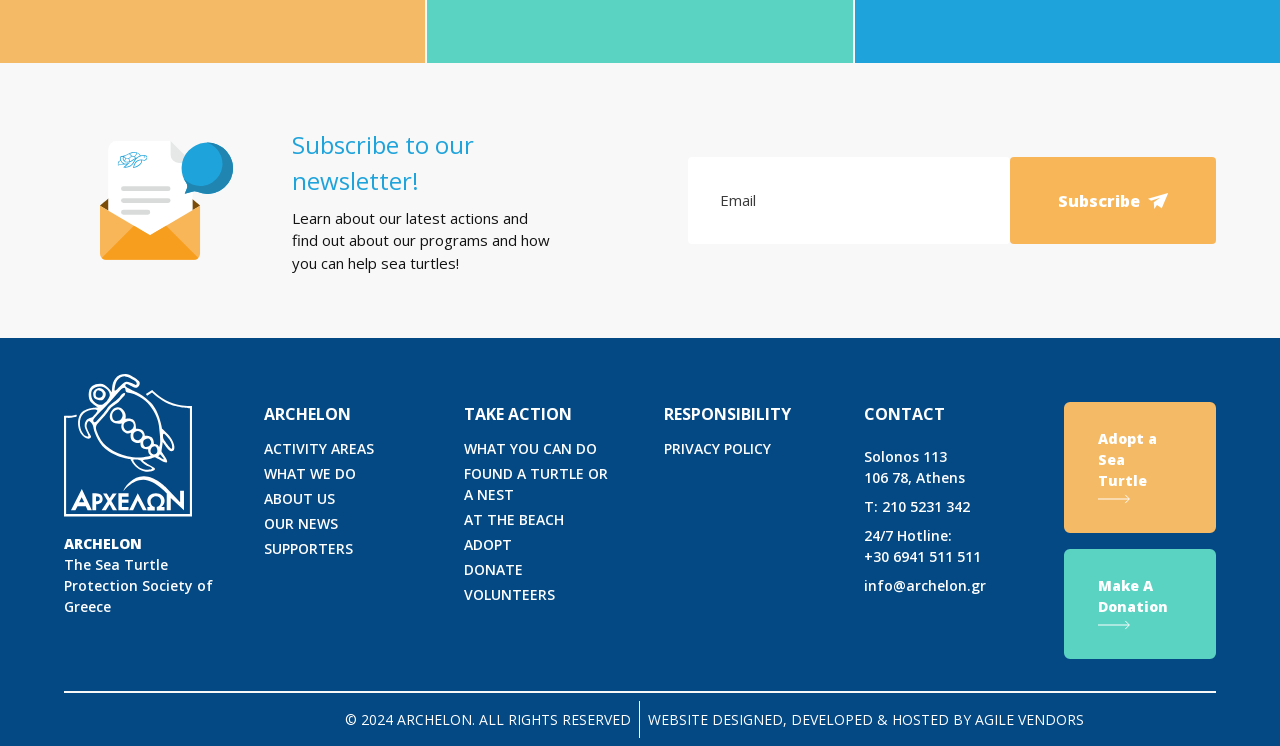Please identify the bounding box coordinates of the region to click in order to complete the given instruction: "Learn more about ARCHELON". The coordinates should be four float numbers between 0 and 1, i.e., [left, top, right, bottom].

[0.05, 0.518, 0.169, 0.873]